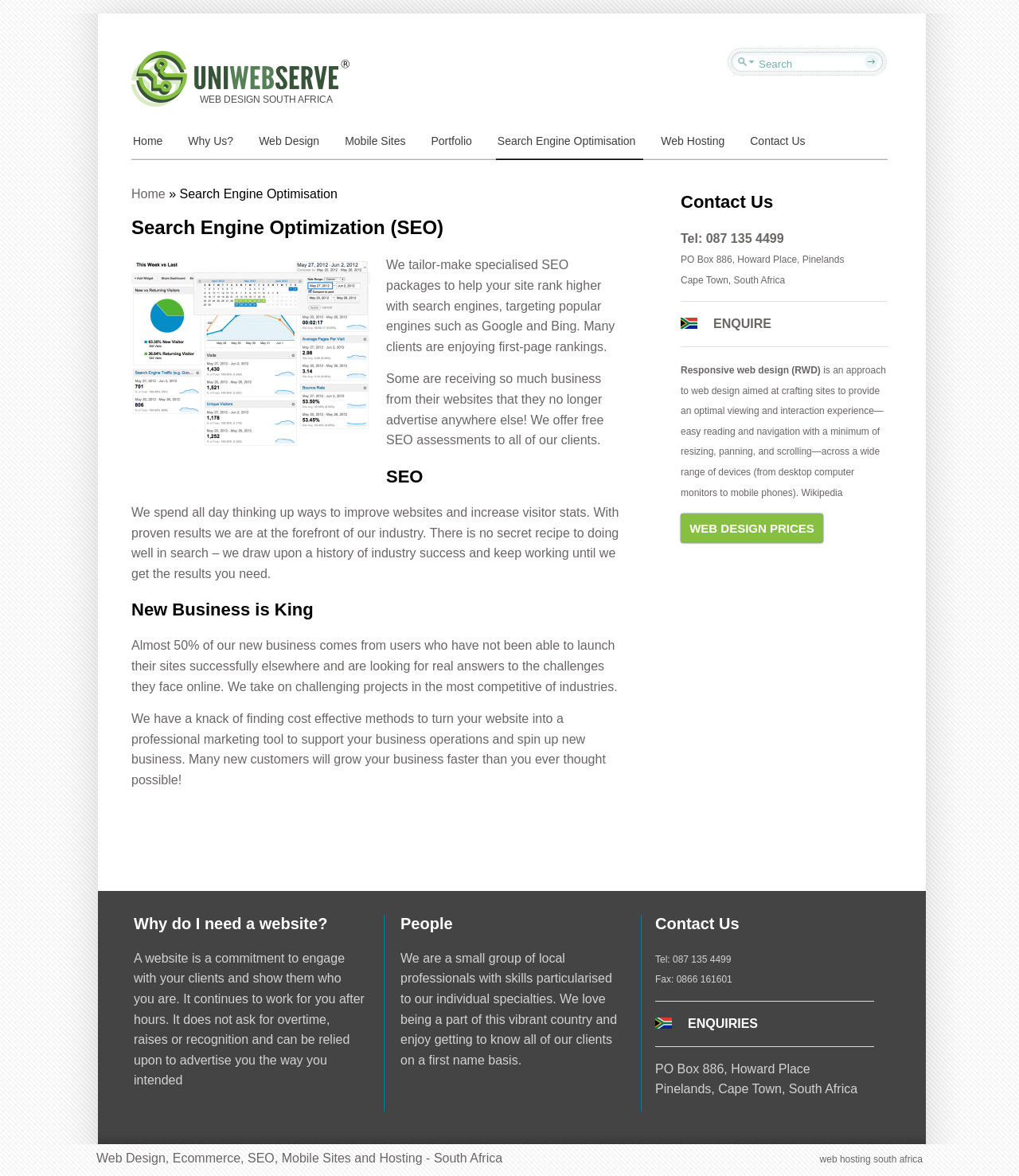Please provide the bounding box coordinates for the element that needs to be clicked to perform the following instruction: "Click on Web Design". The coordinates should be given as four float numbers between 0 and 1, i.e., [left, top, right, bottom].

[0.252, 0.104, 0.321, 0.136]